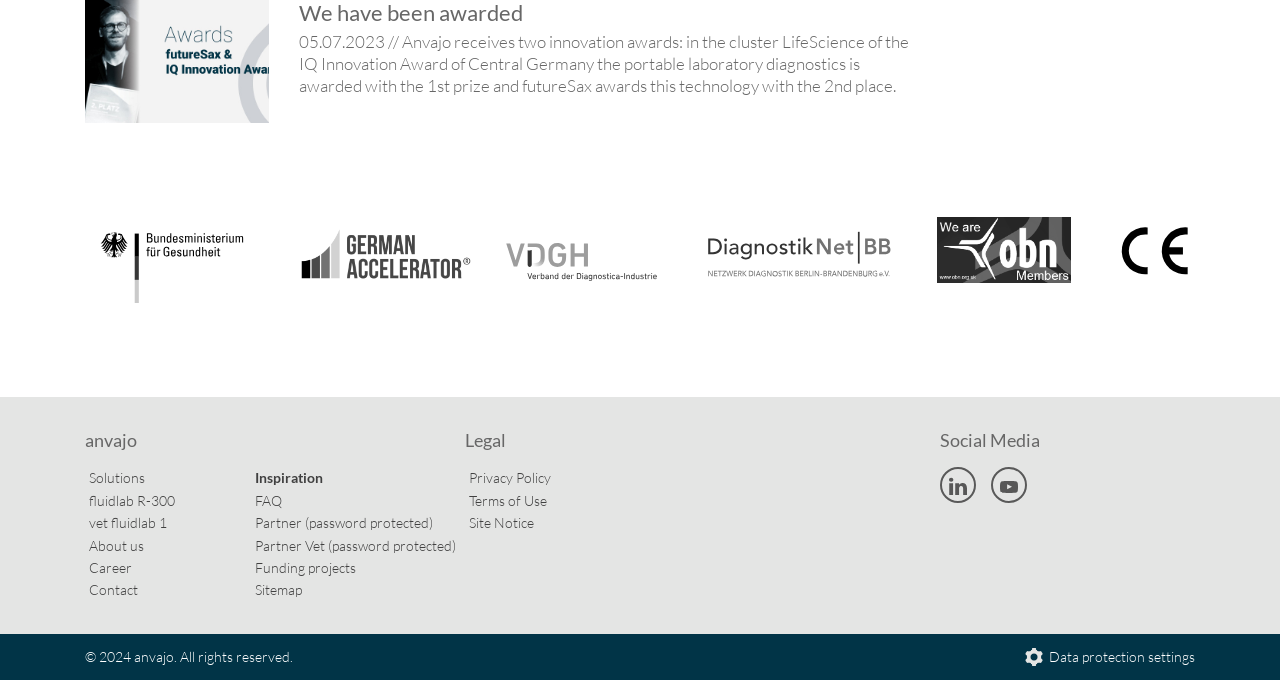Find the bounding box coordinates of the element's region that should be clicked in order to follow the given instruction: "Check the 'Privacy Policy'". The coordinates should consist of four float numbers between 0 and 1, i.e., [left, top, right, bottom].

[0.363, 0.687, 0.488, 0.72]